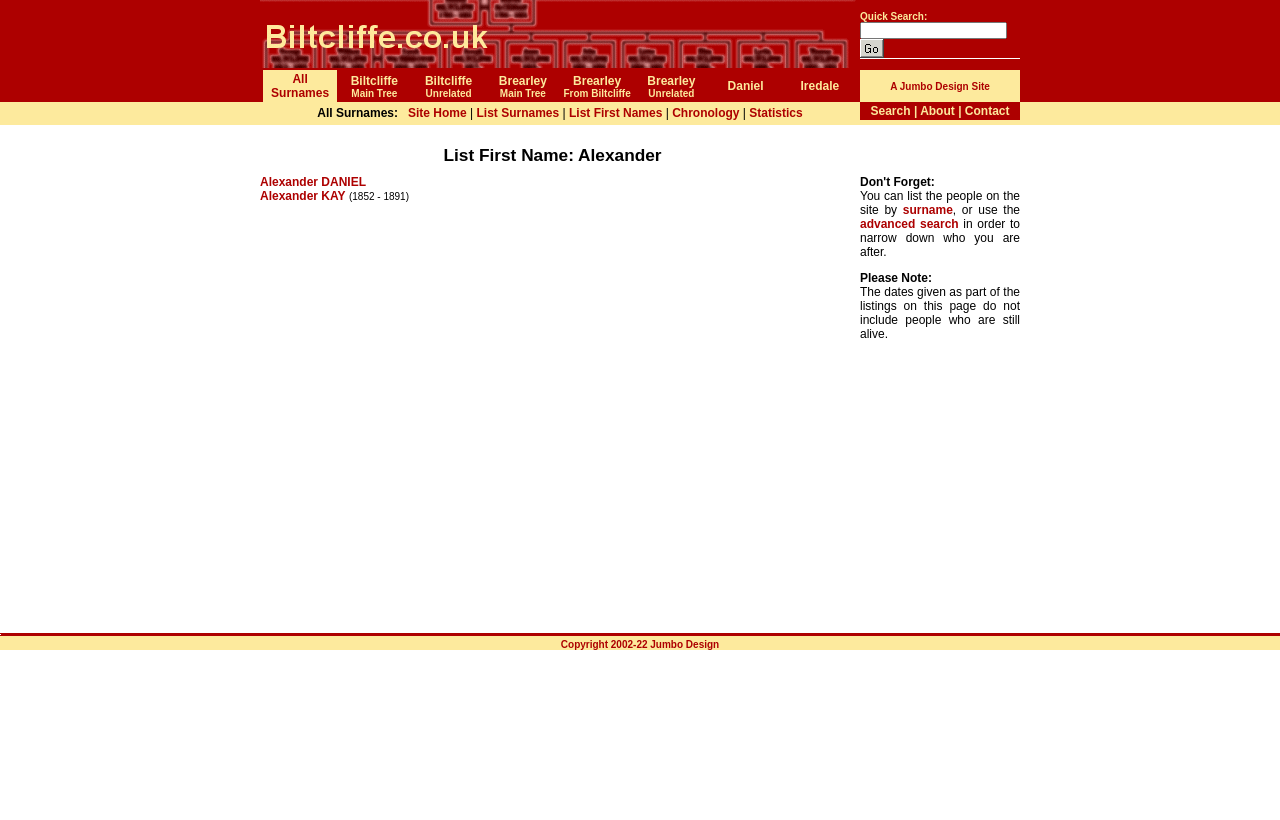Please determine the bounding box coordinates of the element to click in order to execute the following instruction: "Contact the website administrator". The coordinates should be four float numbers between 0 and 1, specified as [left, top, right, bottom].

[0.754, 0.127, 0.789, 0.144]